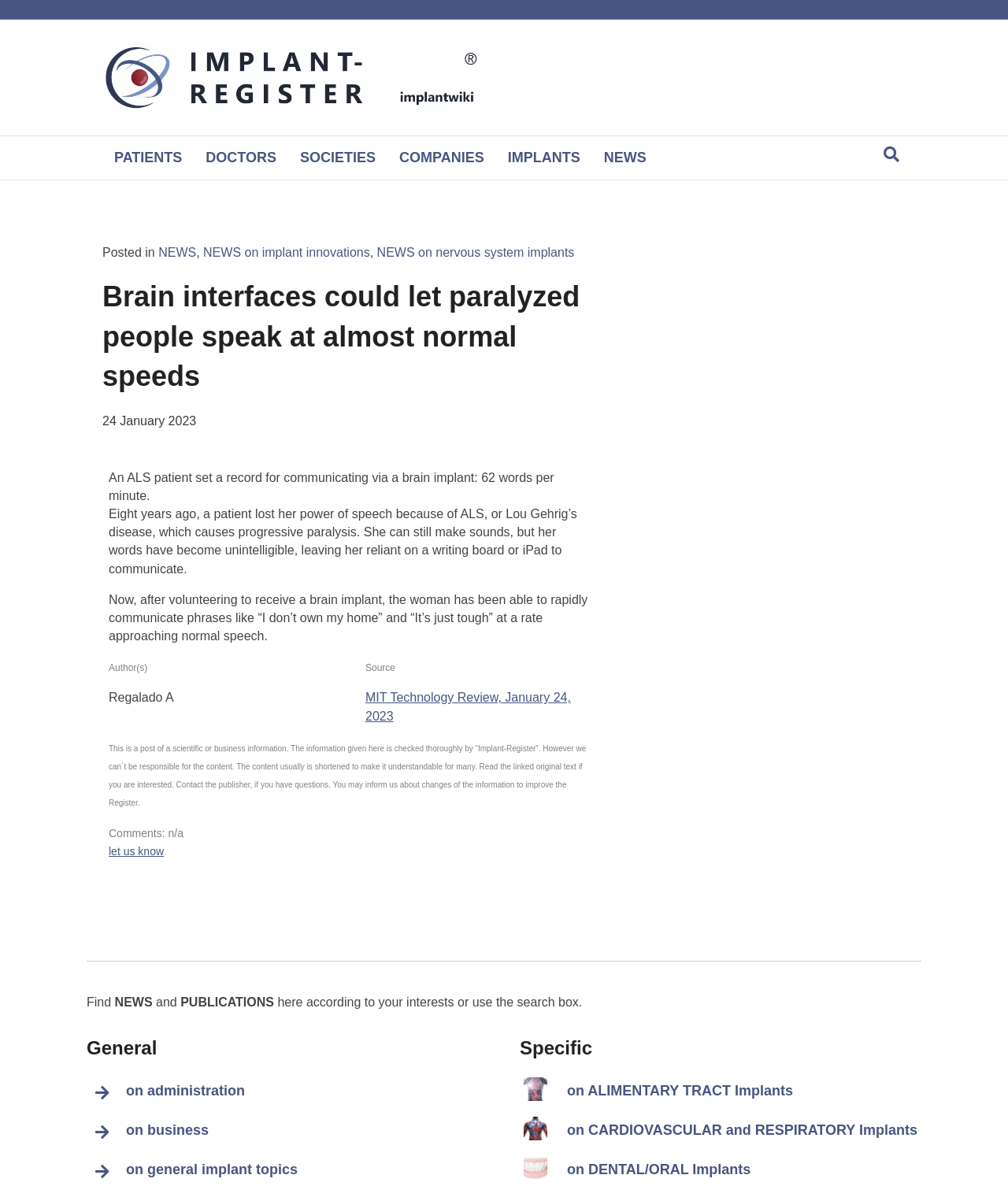Determine the bounding box coordinates for the clickable element to execute this instruction: "Read the article 'Brain interfaces could let paralyzed people speak at almost normal speeds'". Provide the coordinates as four float numbers between 0 and 1, i.e., [left, top, right, bottom].

[0.102, 0.234, 0.617, 0.334]